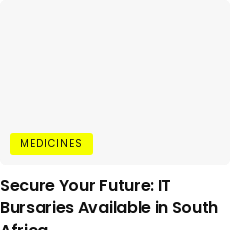What is the color of the button?
Based on the image content, provide your answer in one word or a short phrase.

Yellow